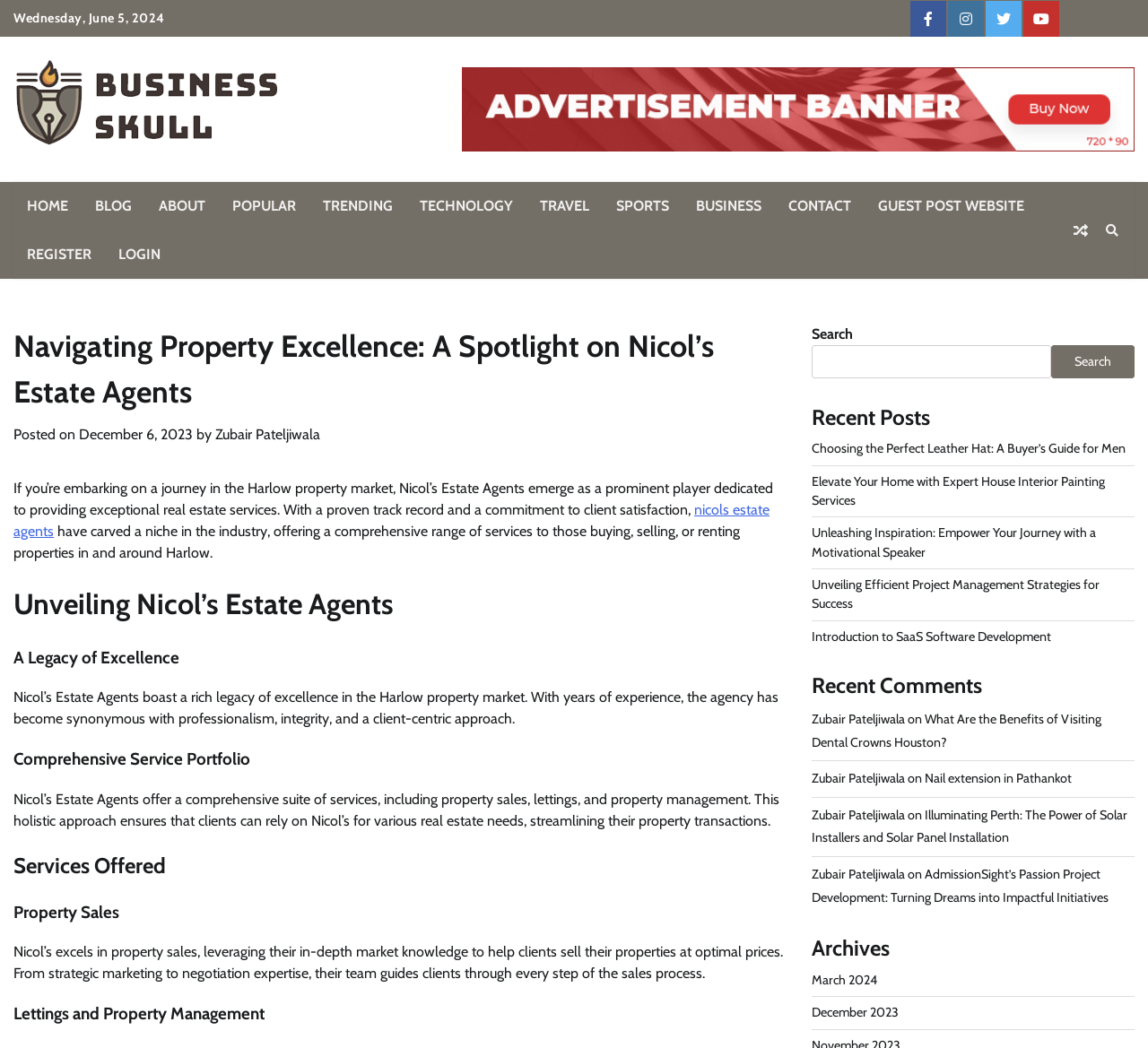Please locate the bounding box coordinates of the region I need to click to follow this instruction: "Read the 'Navigating Property Excellence: A Spotlight on Nicol’s Estate Agents' article".

[0.012, 0.309, 0.684, 0.396]